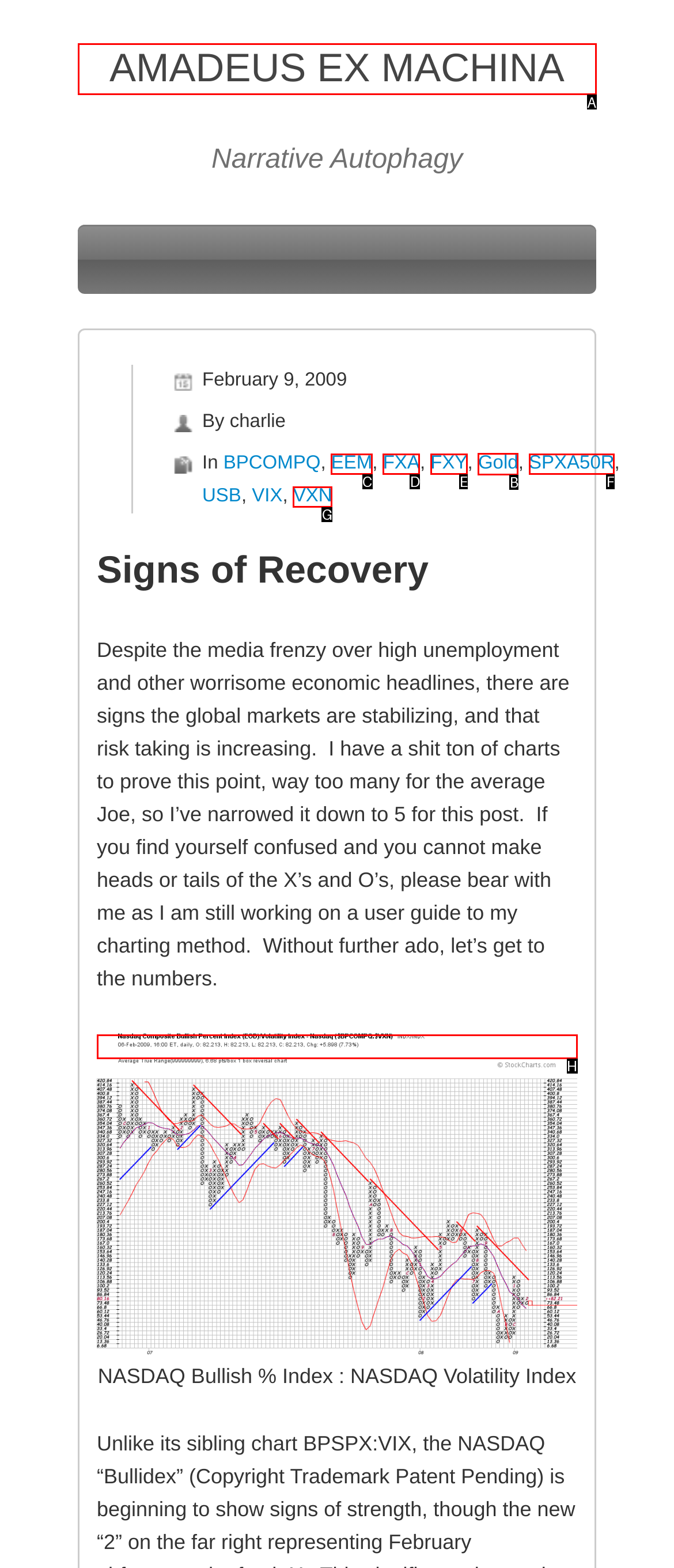Identify the correct option to click in order to complete this task: Toggle navigation
Answer with the letter of the chosen option directly.

None